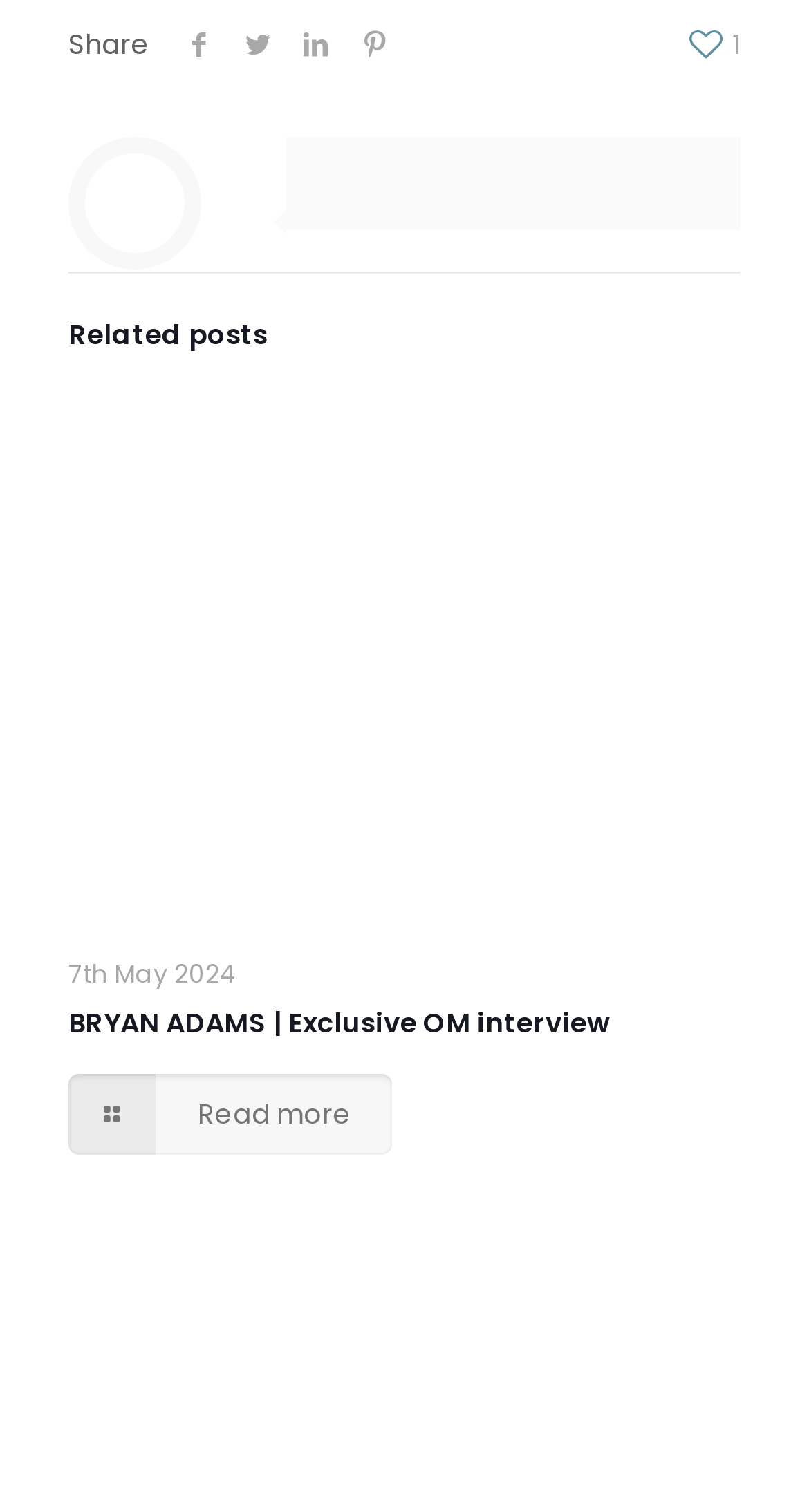Using the element description: "aria-label="linkedin icon"", determine the bounding box coordinates. The coordinates should be in the format [left, top, right, bottom], with values between 0 and 1.

[0.355, 0.017, 0.427, 0.043]